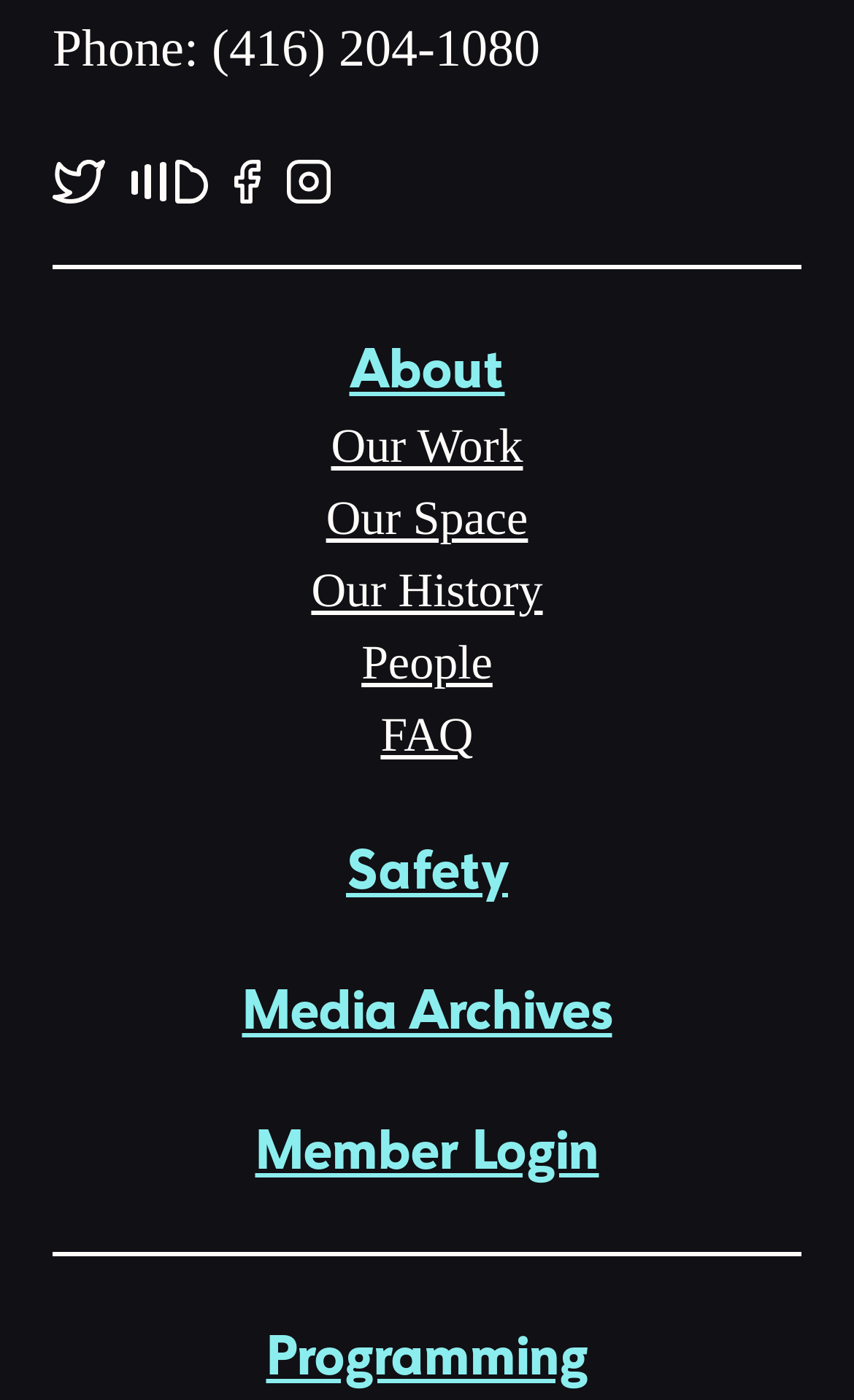Please specify the coordinates of the bounding box for the element that should be clicked to carry out this instruction: "Explore Our Work". The coordinates must be four float numbers between 0 and 1, formatted as [left, top, right, bottom].

[0.388, 0.299, 0.612, 0.338]